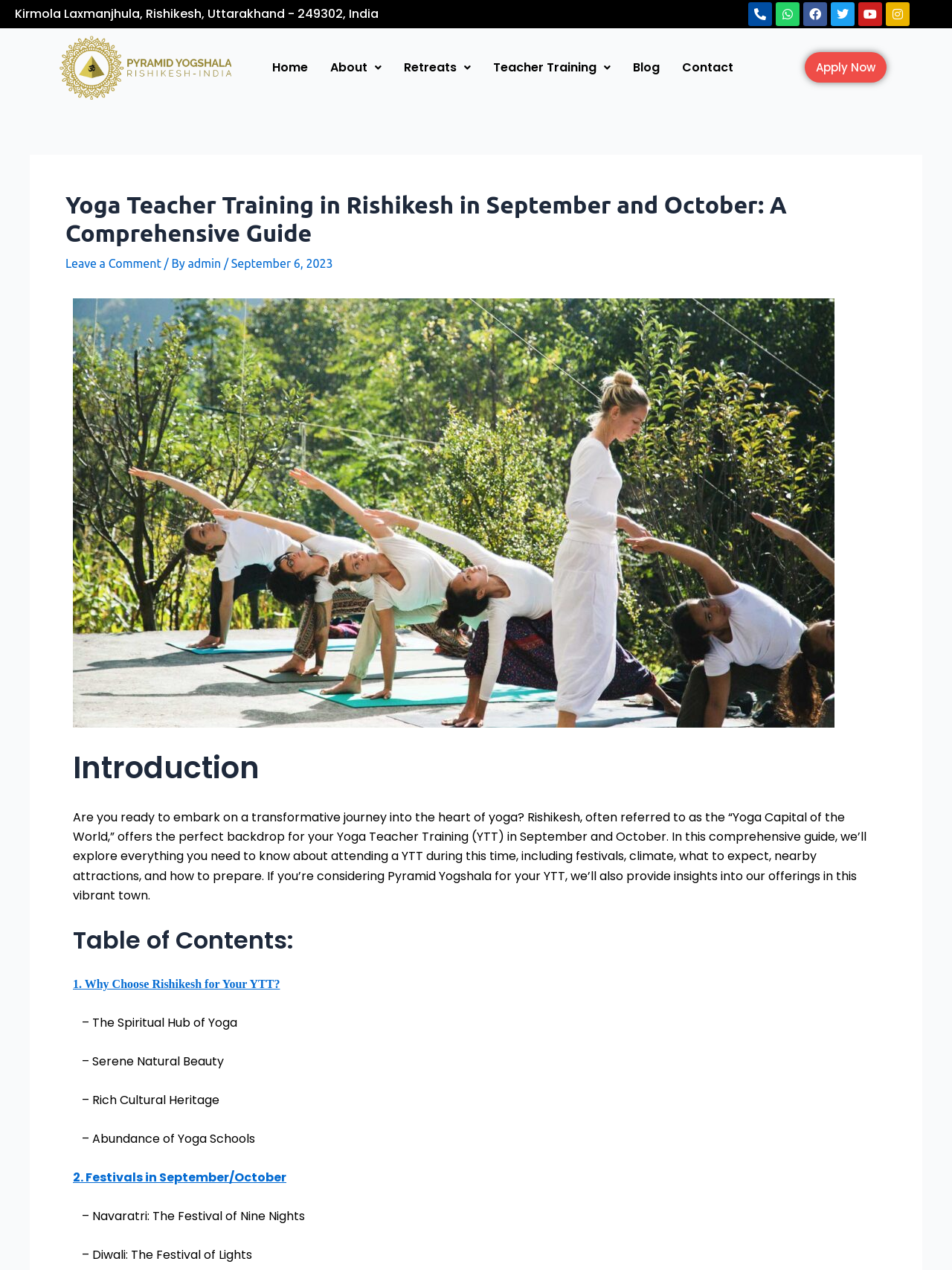Determine the title of the webpage and give its text content.

Yoga Teacher Training in Rishikesh in September and October: A Comprehensive Guide